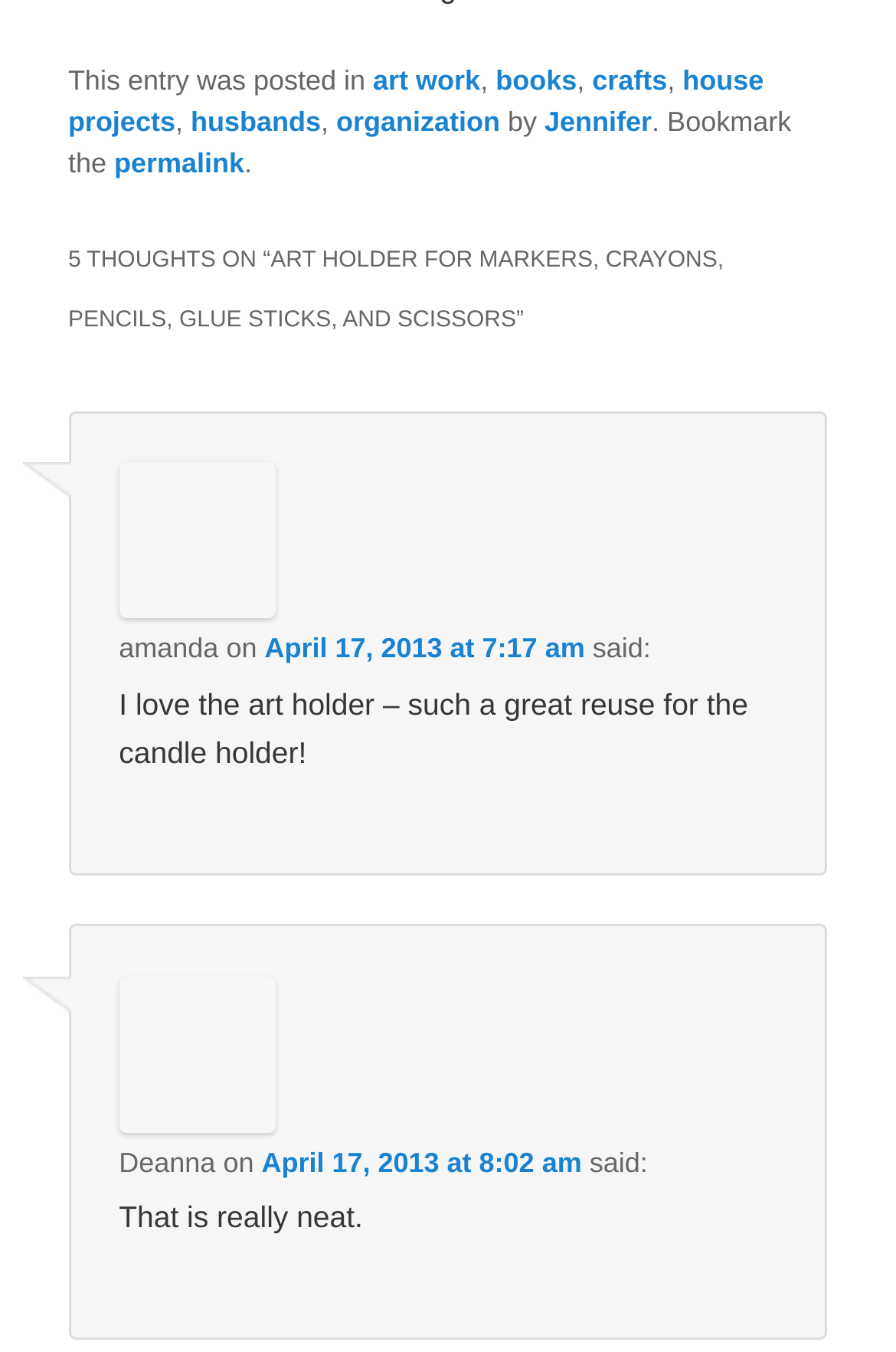What is the date of the first comment?
Please give a detailed and elaborate answer to the question based on the image.

The date of the first comment can be determined by looking at the time element associated with the first comment, which says 'April 17, 2013 at 7:17 am'.